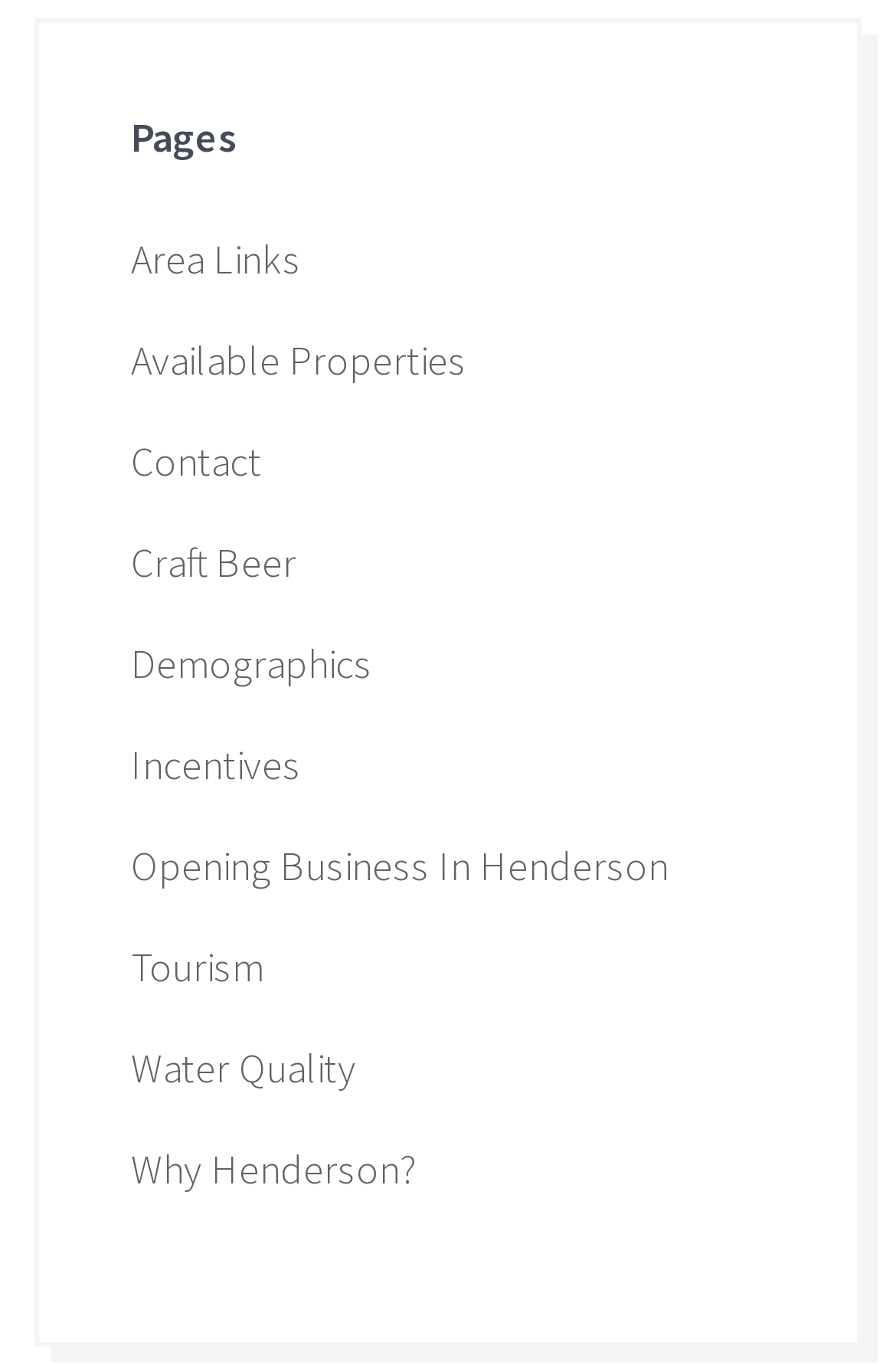Specify the bounding box coordinates of the element's region that should be clicked to achieve the following instruction: "Learn about Fluidic Systems". The bounding box coordinates consist of four float numbers between 0 and 1, in the format [left, top, right, bottom].

None